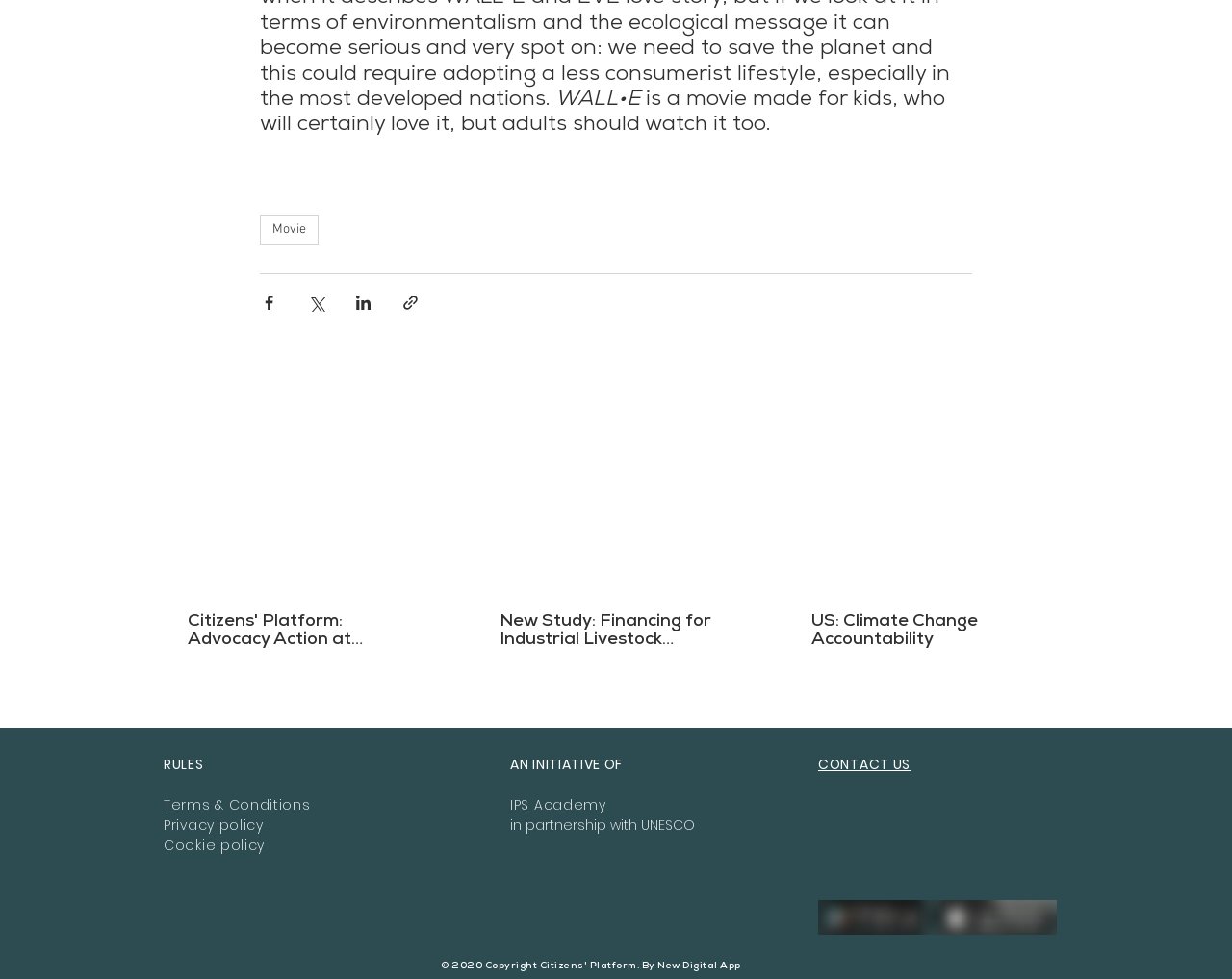What is the topic of the first article?
Analyze the image and provide a thorough answer to the question.

The first article is located at the top-left of the webpage, and its title is not explicitly stated. However, the link 'Movie' is associated with it, suggesting that the article is about a movie.